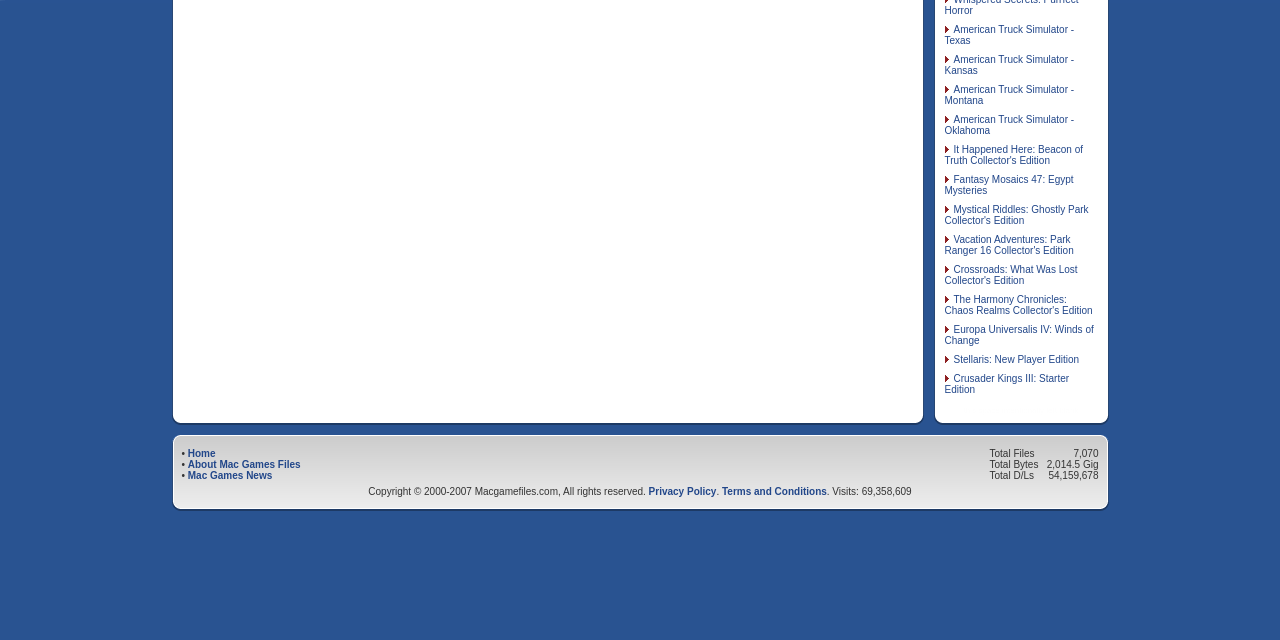Find the bounding box coordinates for the HTML element described as: "Terms and Conditions". The coordinates should consist of four float values between 0 and 1, i.e., [left, top, right, bottom].

[0.564, 0.759, 0.646, 0.777]